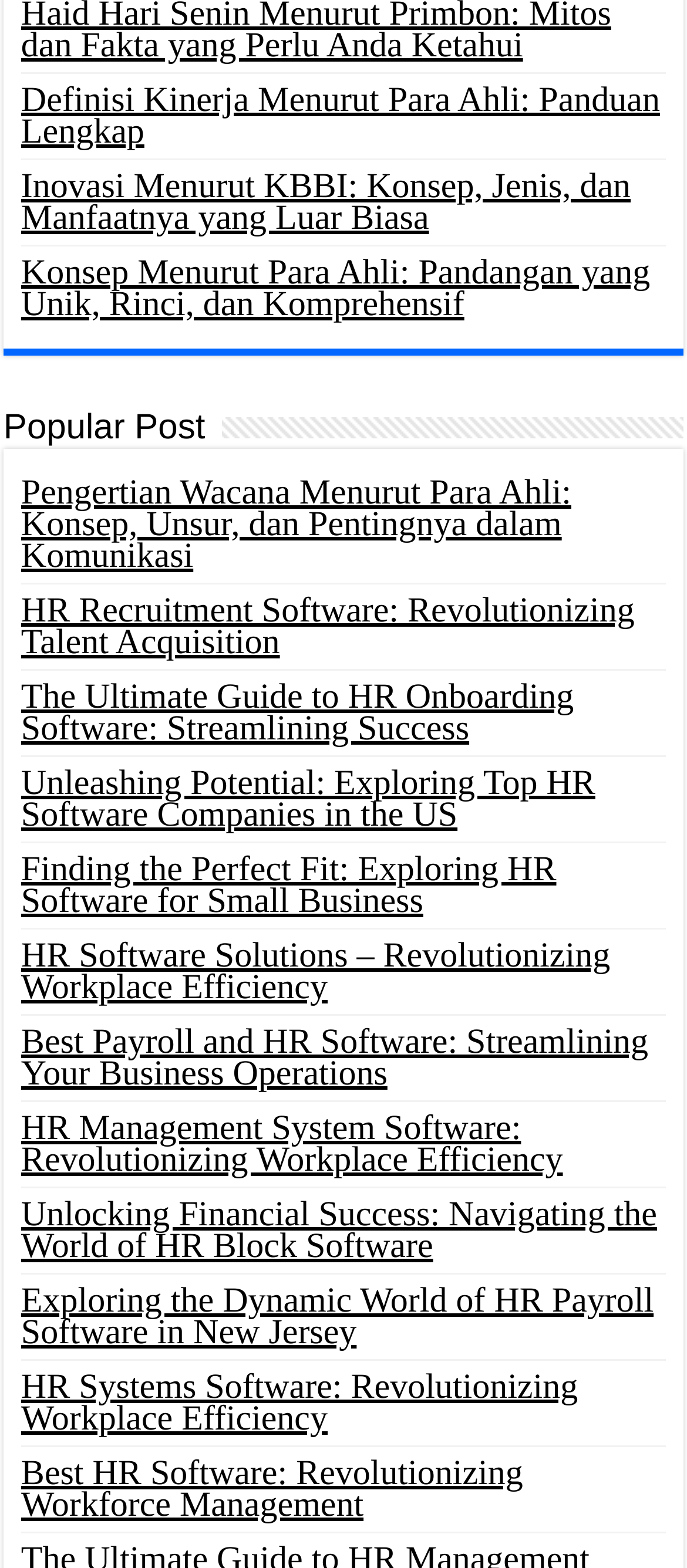Provide the bounding box coordinates of the area you need to click to execute the following instruction: "Explore 'HR Recruitment Software: Revolutionizing Talent Acquisition'".

[0.031, 0.378, 0.924, 0.423]